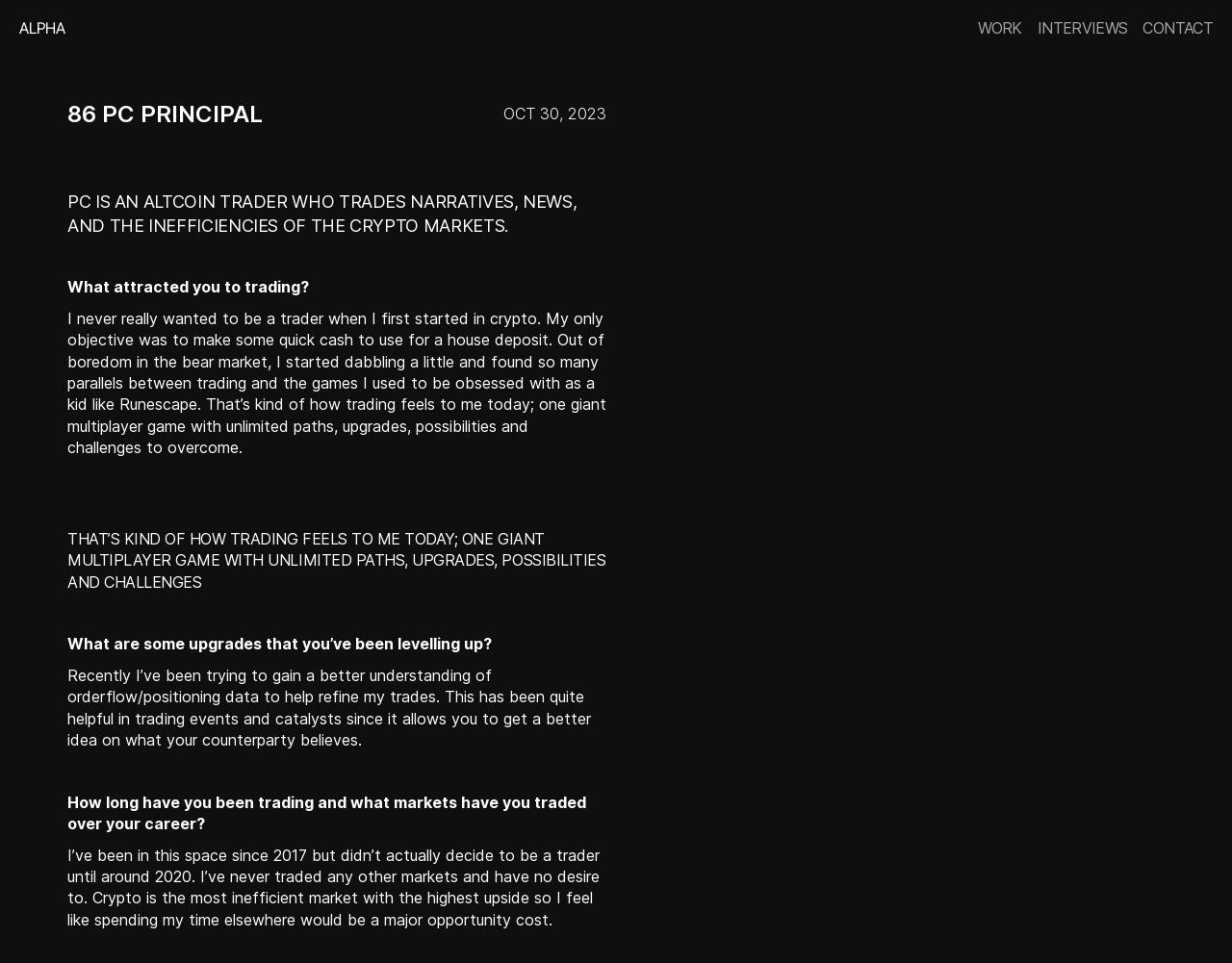How long has the trader been in the crypto space?
Look at the screenshot and give a one-word or phrase answer.

Since 2017